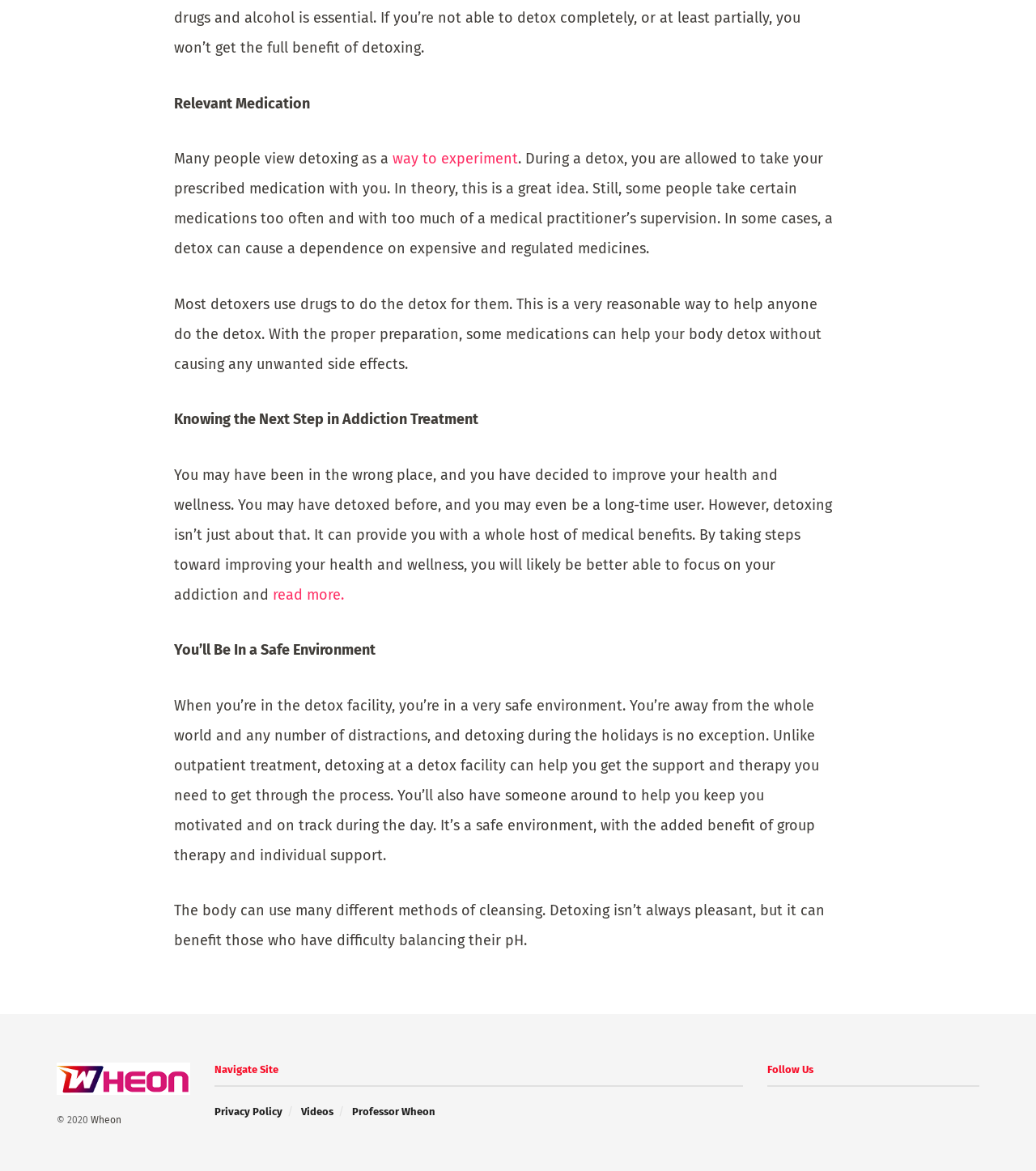What can medications do during a detox?
Make sure to answer the question with a detailed and comprehensive explanation.

The text states that with the proper preparation, some medications can help the body detox without causing any unwanted side effects.